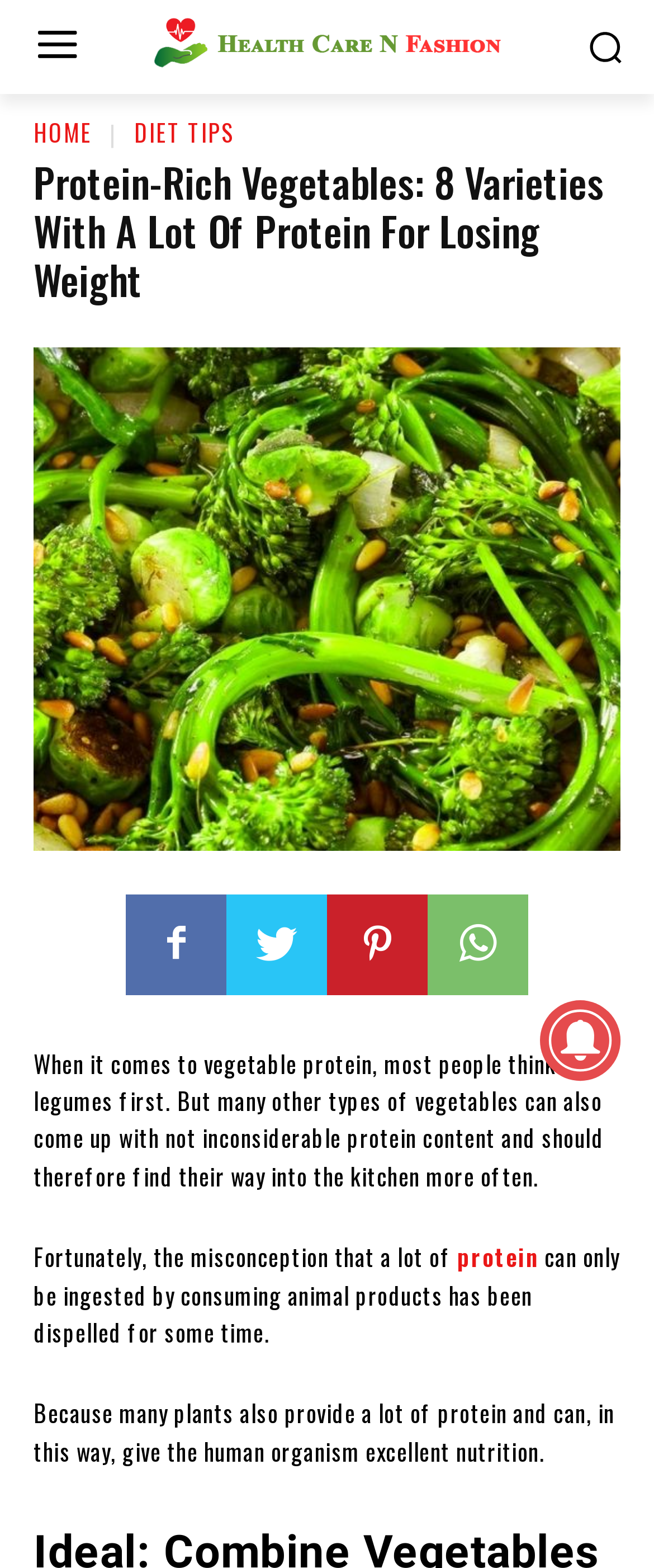Give a one-word or short phrase answer to this question: 
What is mentioned as a misconception about protein?

Protein can only be ingested by consuming animal products